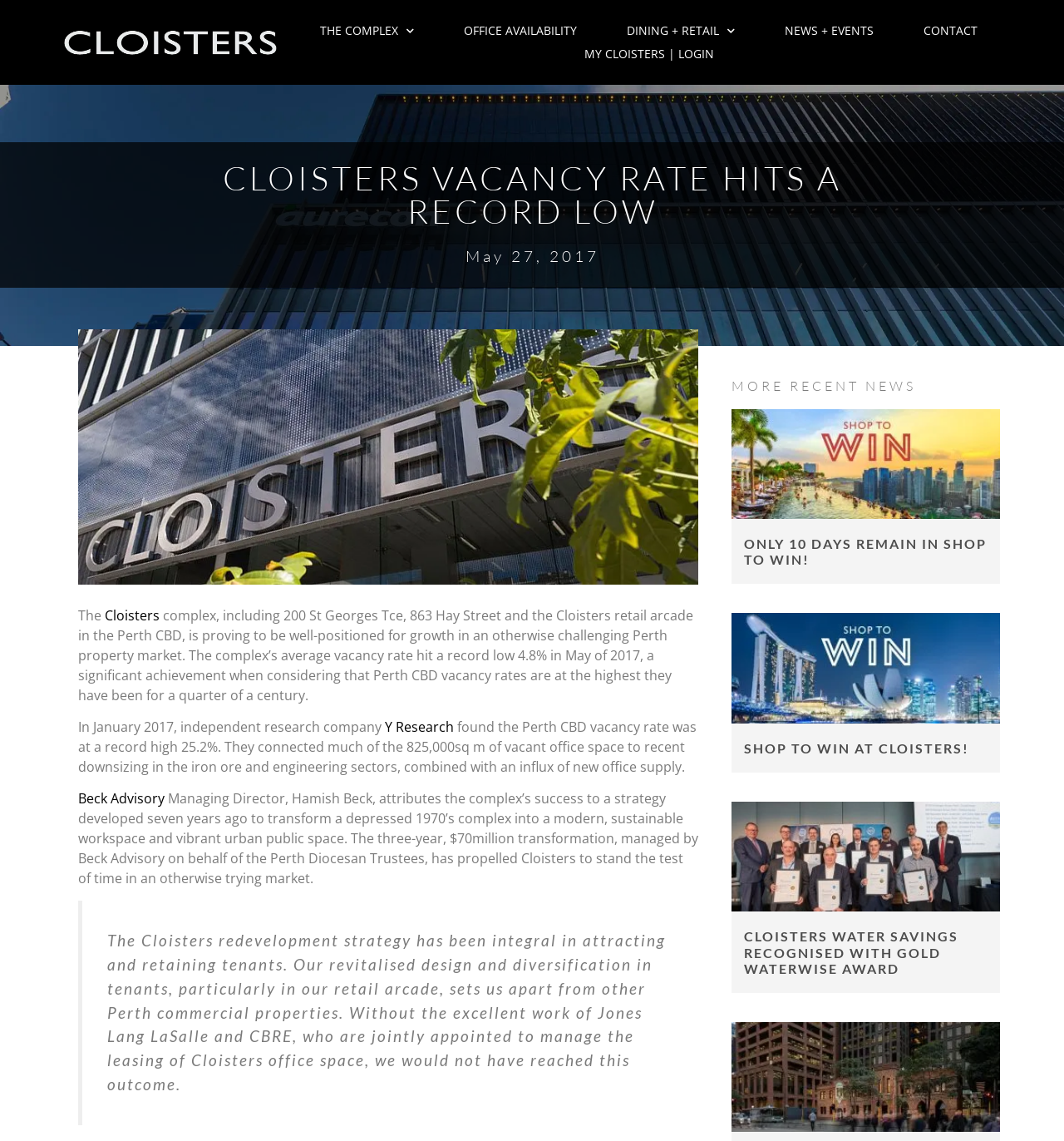Pinpoint the bounding box coordinates of the area that should be clicked to complete the following instruction: "Login to MY CLOISTERS". The coordinates must be given as four float numbers between 0 and 1, i.e., [left, top, right, bottom].

[0.278, 0.037, 0.942, 0.057]